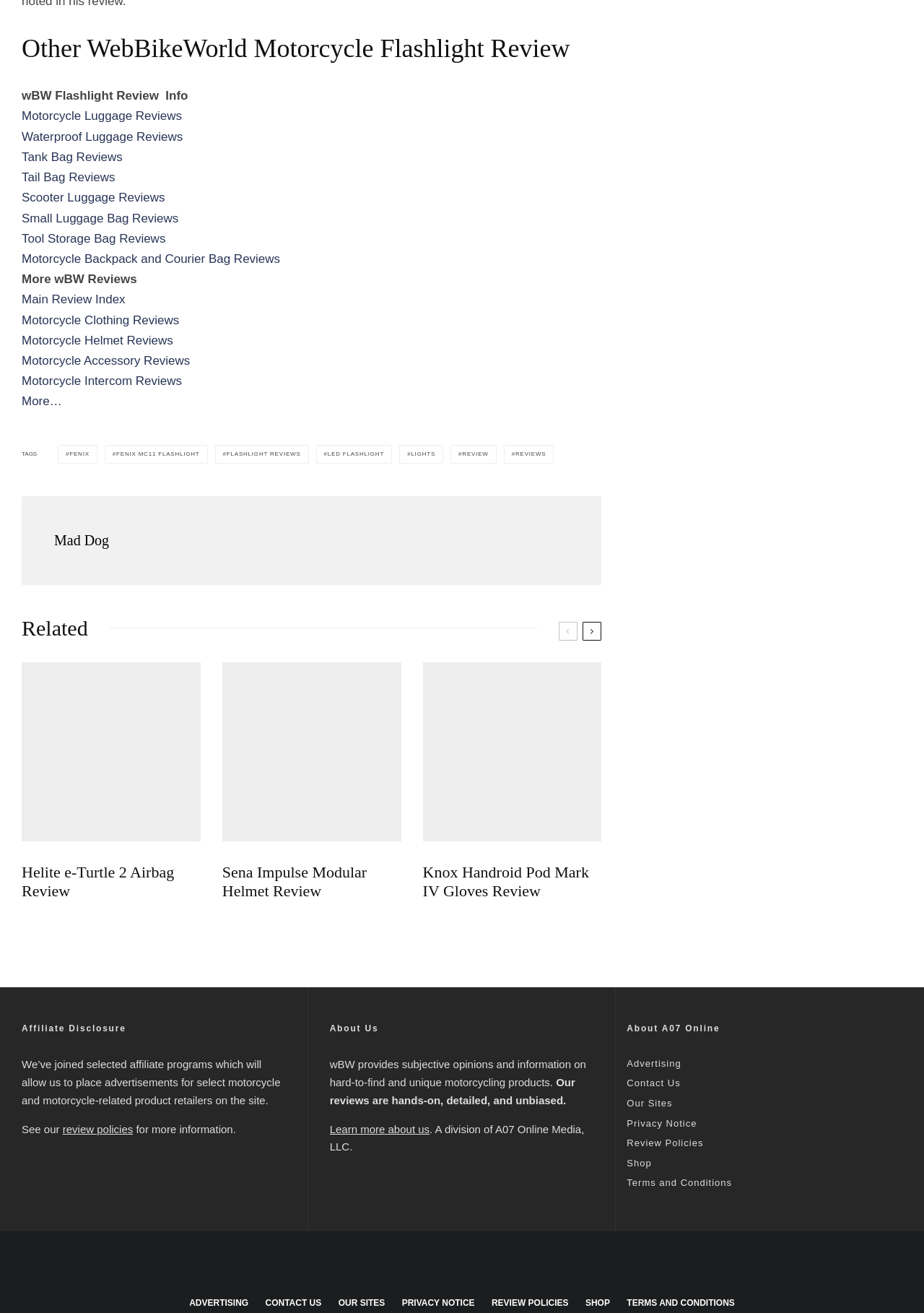Please identify the bounding box coordinates of the area I need to click to accomplish the following instruction: "Learn more about us".

[0.357, 0.855, 0.465, 0.864]